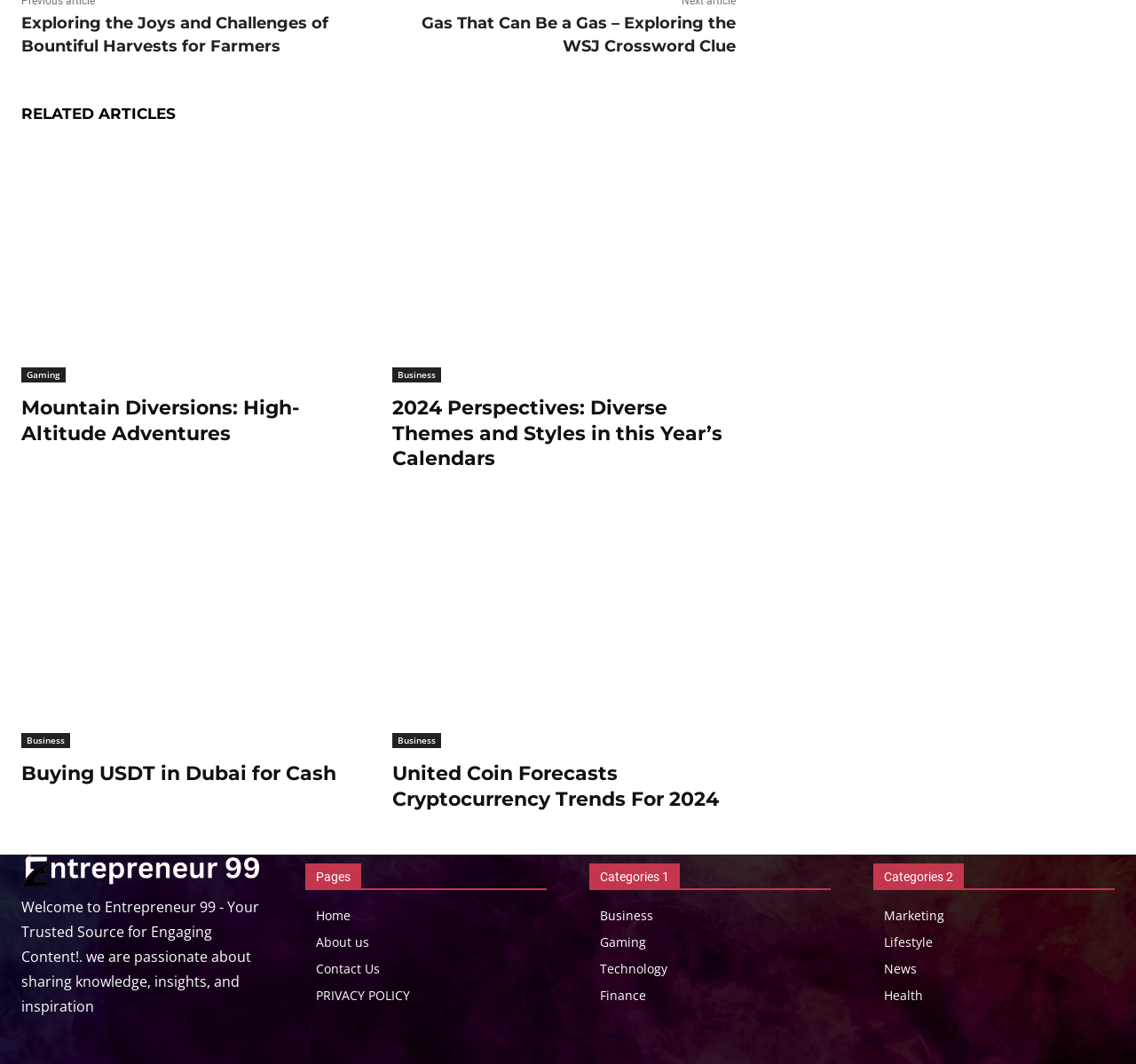Please find the bounding box for the following UI element description. Provide the coordinates in (top-left x, top-left y, bottom-right x, bottom-right y) format, with values between 0 and 1: Marketing

[0.778, 0.849, 0.981, 0.874]